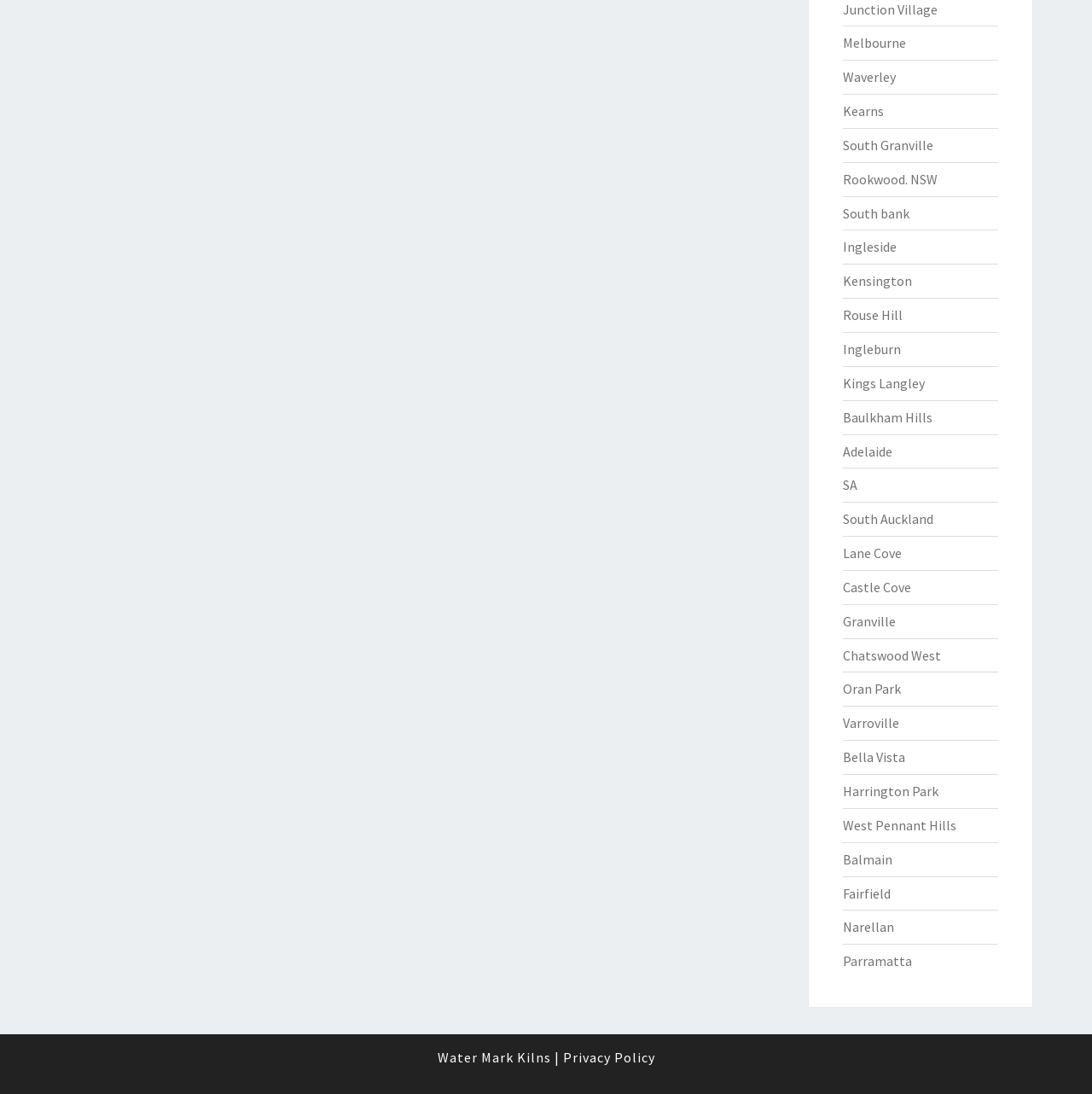Please find the bounding box coordinates of the element that needs to be clicked to perform the following instruction: "visit Junction Village". The bounding box coordinates should be four float numbers between 0 and 1, represented as [left, top, right, bottom].

[0.771, 0.0, 0.858, 0.016]